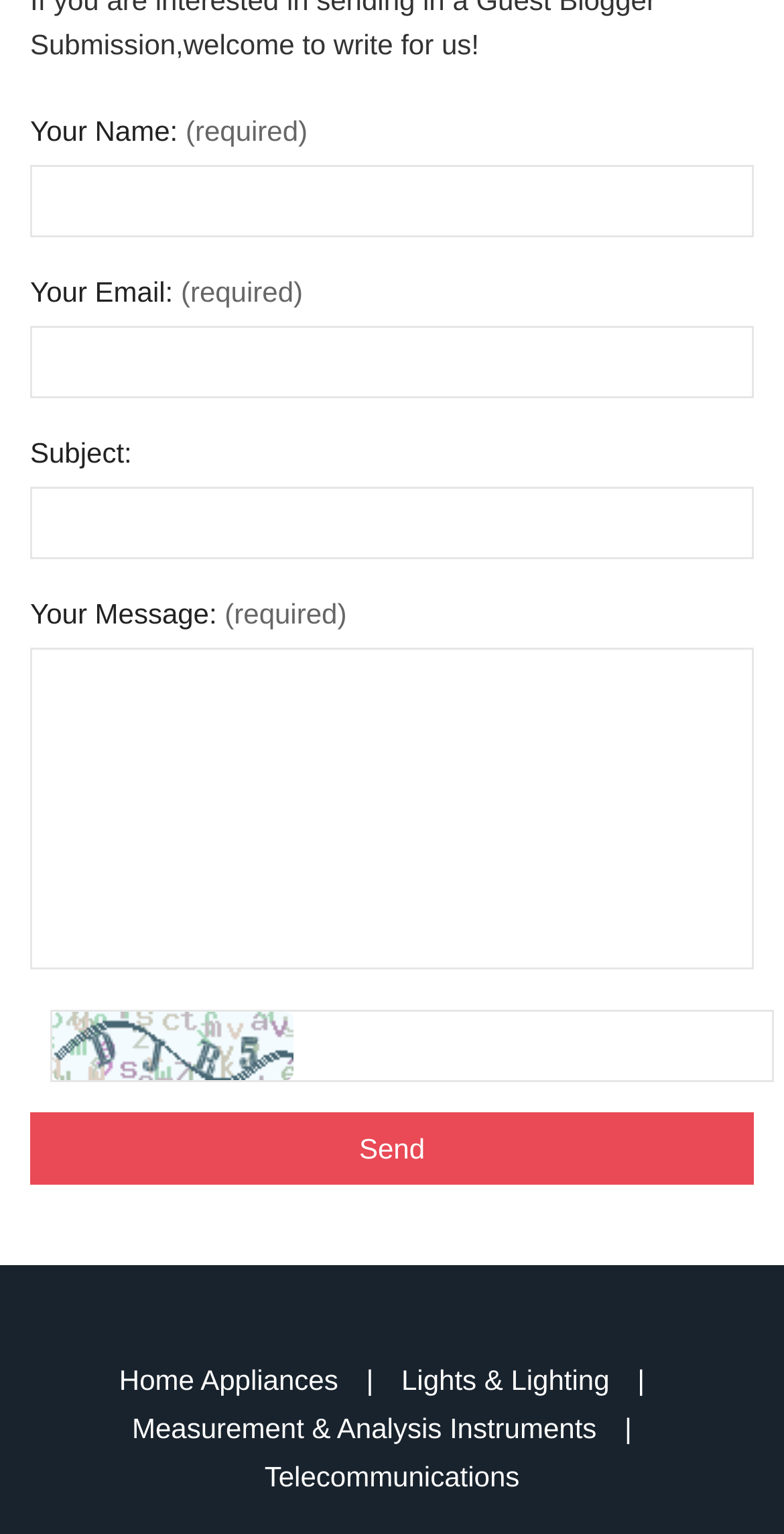How many links are there at the bottom of the webpage? Observe the screenshot and provide a one-word or short phrase answer.

4